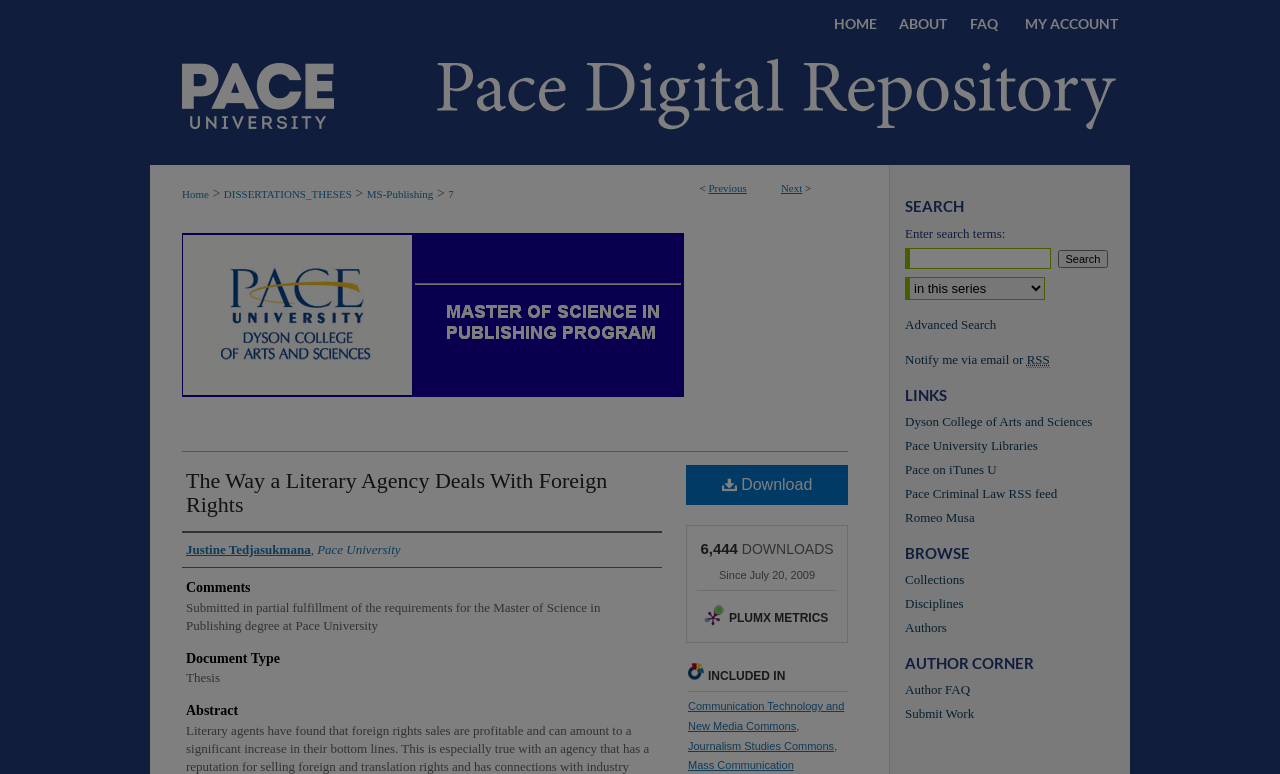Bounding box coordinates are specified in the format (top-left x, top-left y, bottom-right x, bottom-right y). All values are floating point numbers bounded between 0 and 1. Please provide the bounding box coordinate of the region this sentence describes: Home

[0.643, 0.0, 0.693, 0.062]